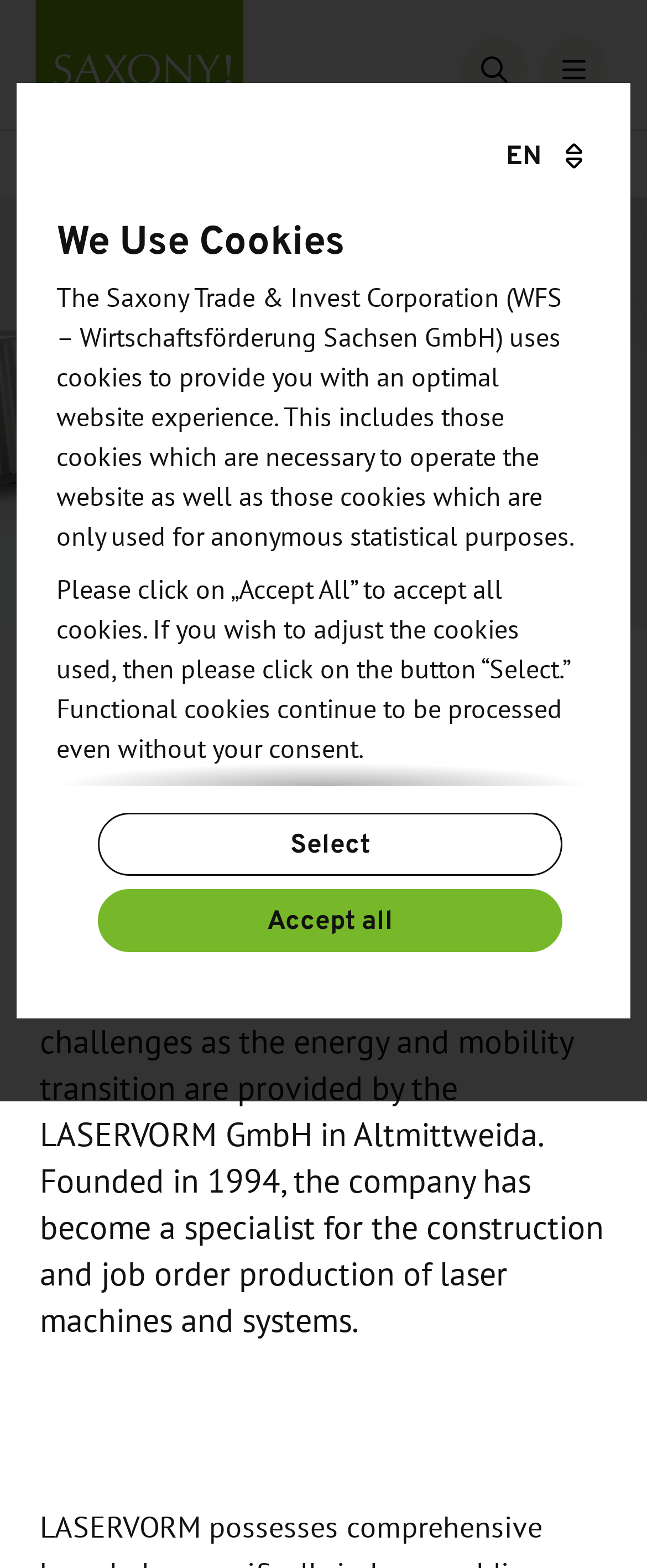Based on the element description Privacy Policy., identify the bounding box coordinates for the UI element. The coordinates should be in the format (top-left x, top-left y, bottom-right x, bottom-right y) and within the 0 to 1 range.

[0.087, 0.612, 0.862, 0.657]